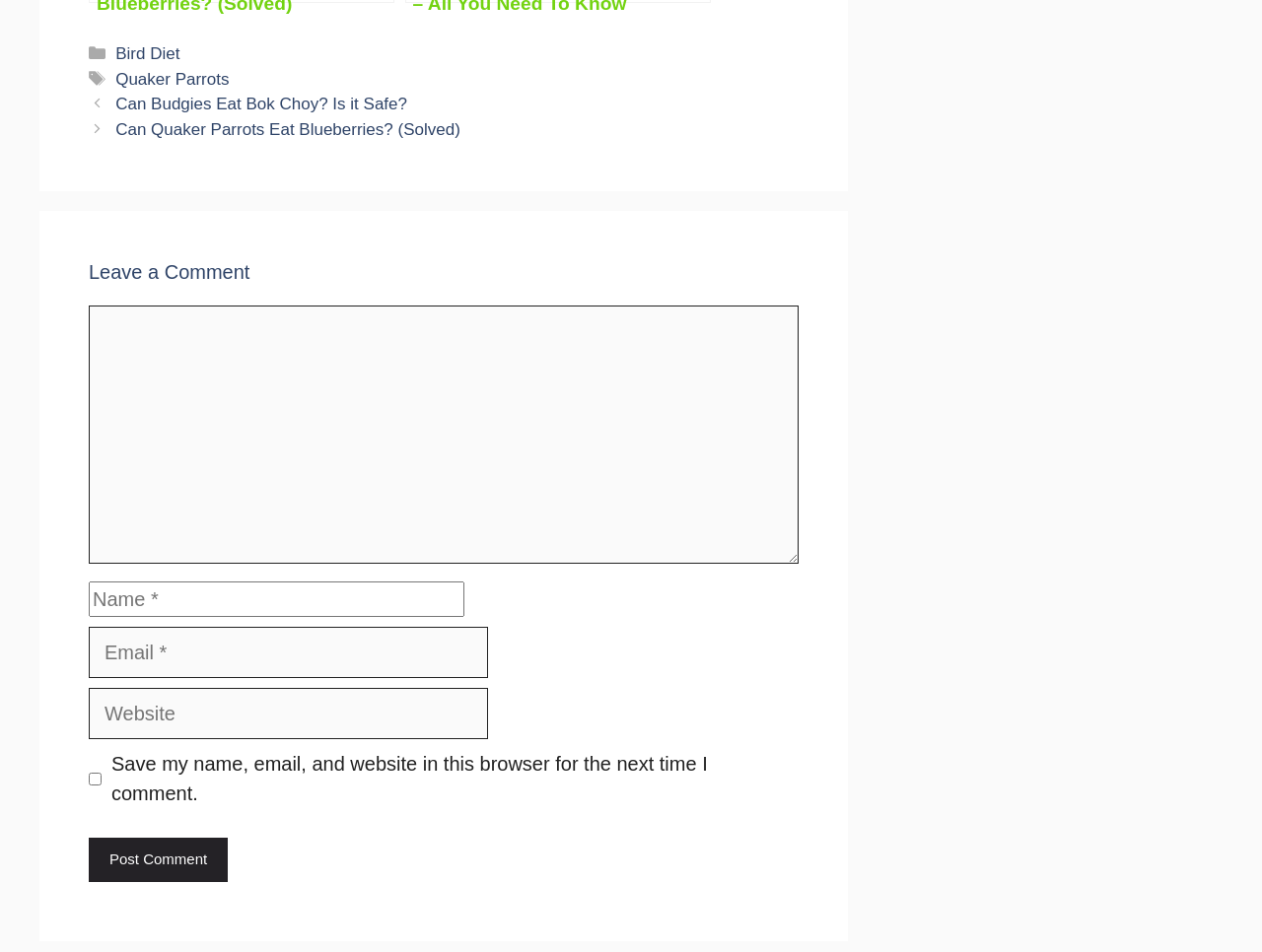How many links are in the posts section?
Refer to the image and answer the question using a single word or phrase.

2